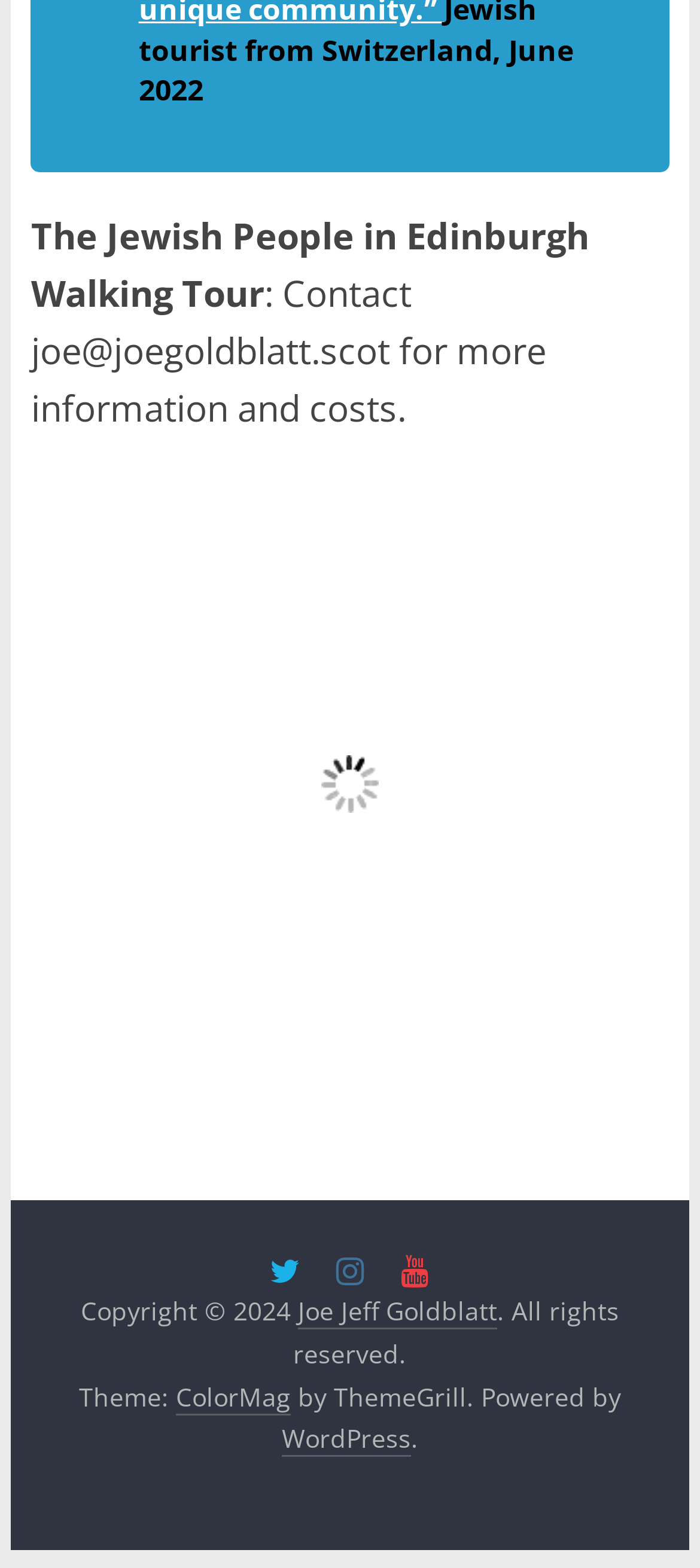What is the name of the theme?
Please give a detailed and elaborate explanation in response to the question.

The theme name can be found in the link element with the text 'ColorMag' which is located at the bottom of the webpage, next to the text 'Theme:'.